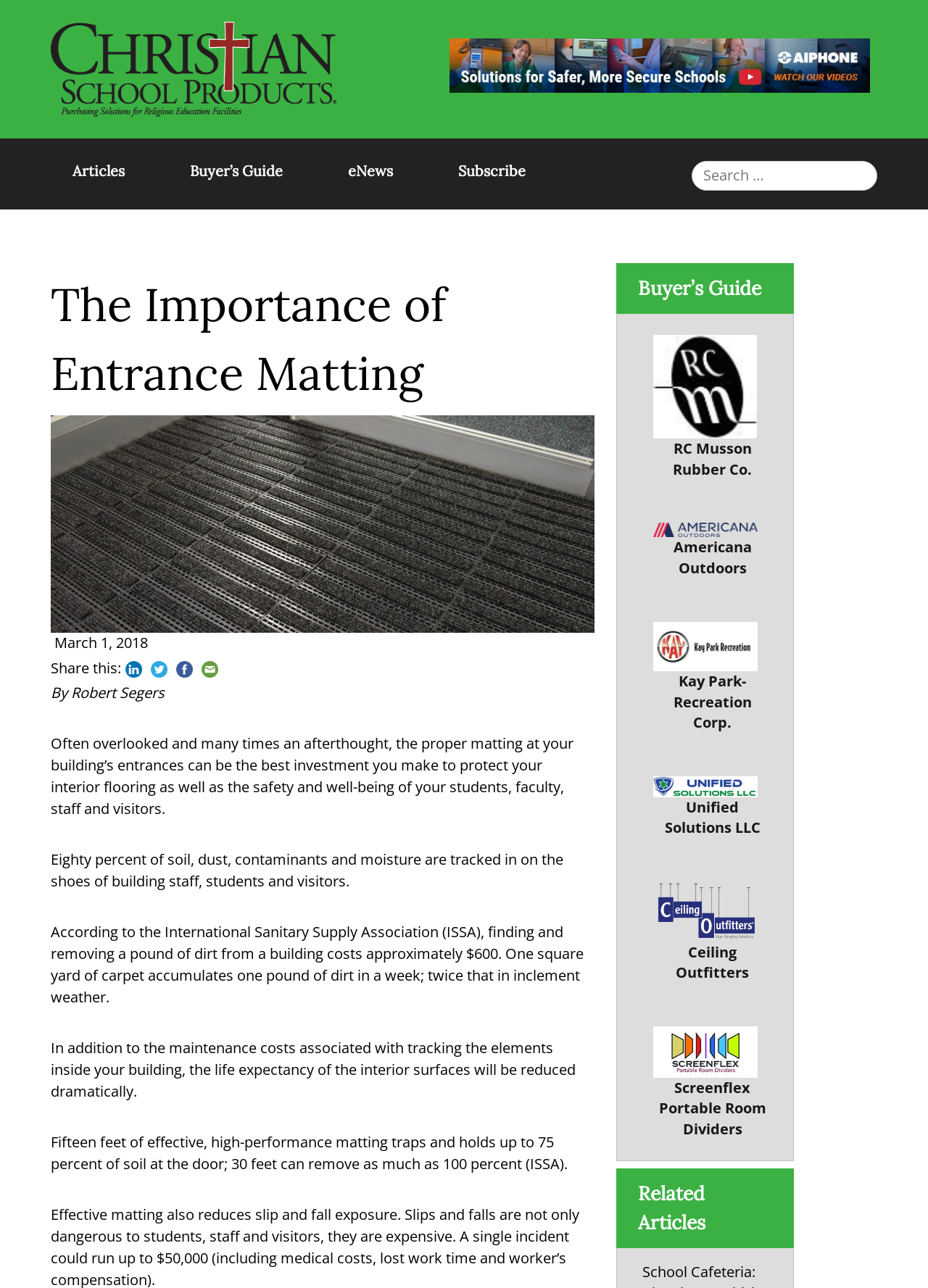Identify the bounding box for the element characterized by the following description: "input value="Search" name="s" title="Search" value="Search"".

None